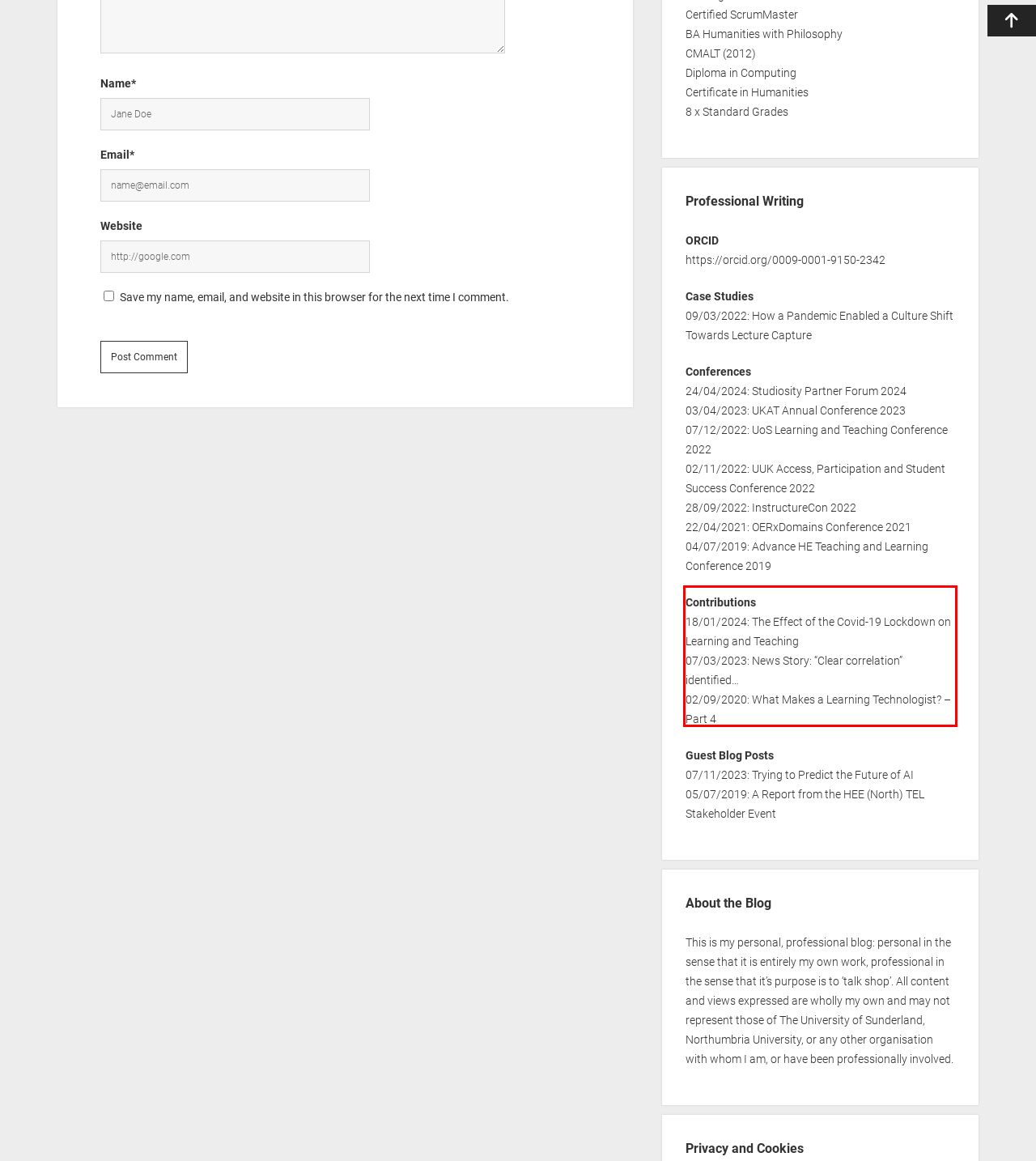Please look at the webpage screenshot and extract the text enclosed by the red bounding box.

Contributions 18/01/2024: The Effect of the Covid-19 Lockdown on Learning and Teaching 07/03/2023: News Story: “Clear correlation” identified… 02/09/2020: What Makes a Learning Technologist? – Part 4